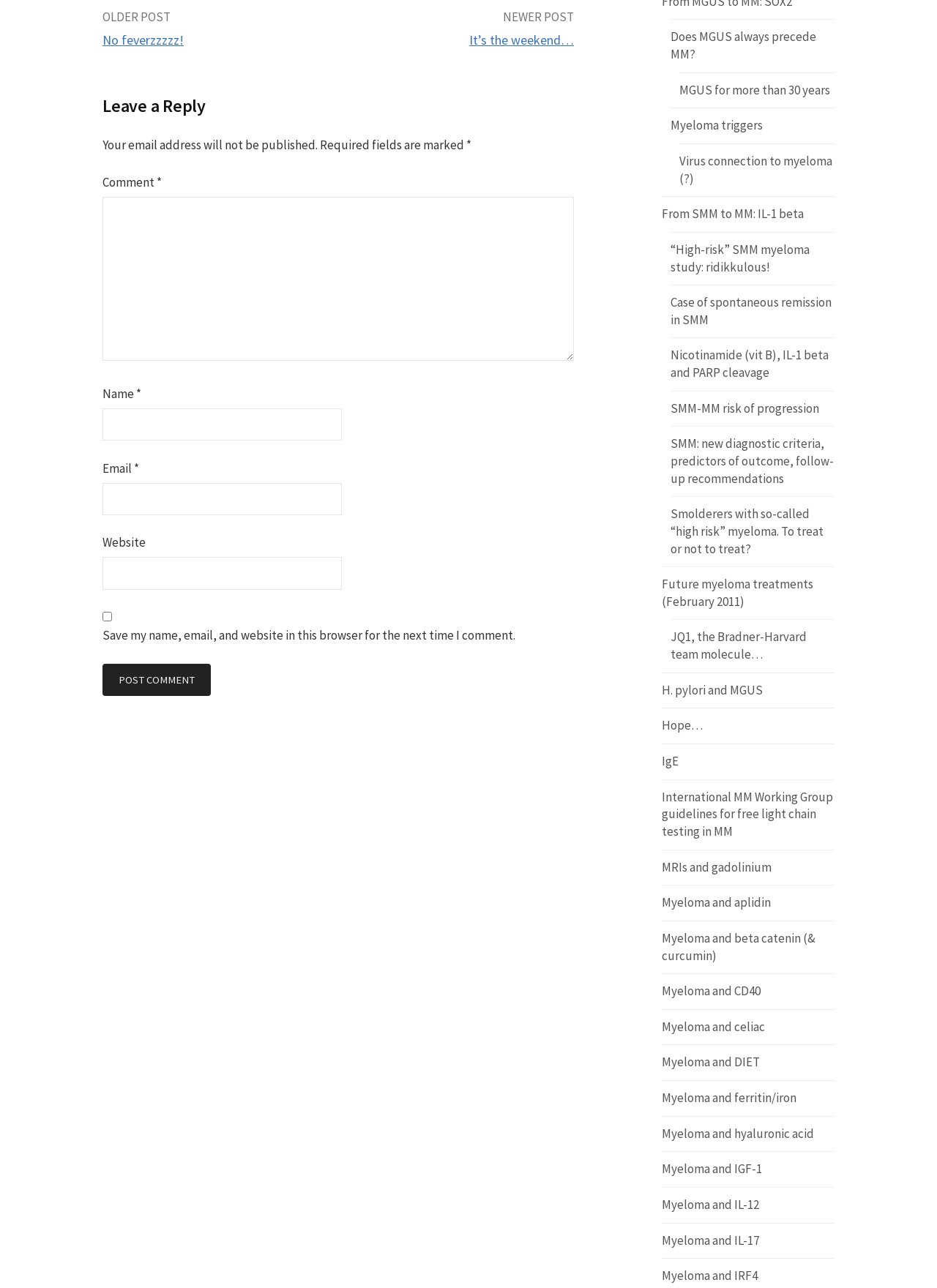Could you specify the bounding box coordinates for the clickable section to complete the following instruction: "Click on the 'Post Comment' button"?

[0.109, 0.515, 0.225, 0.541]